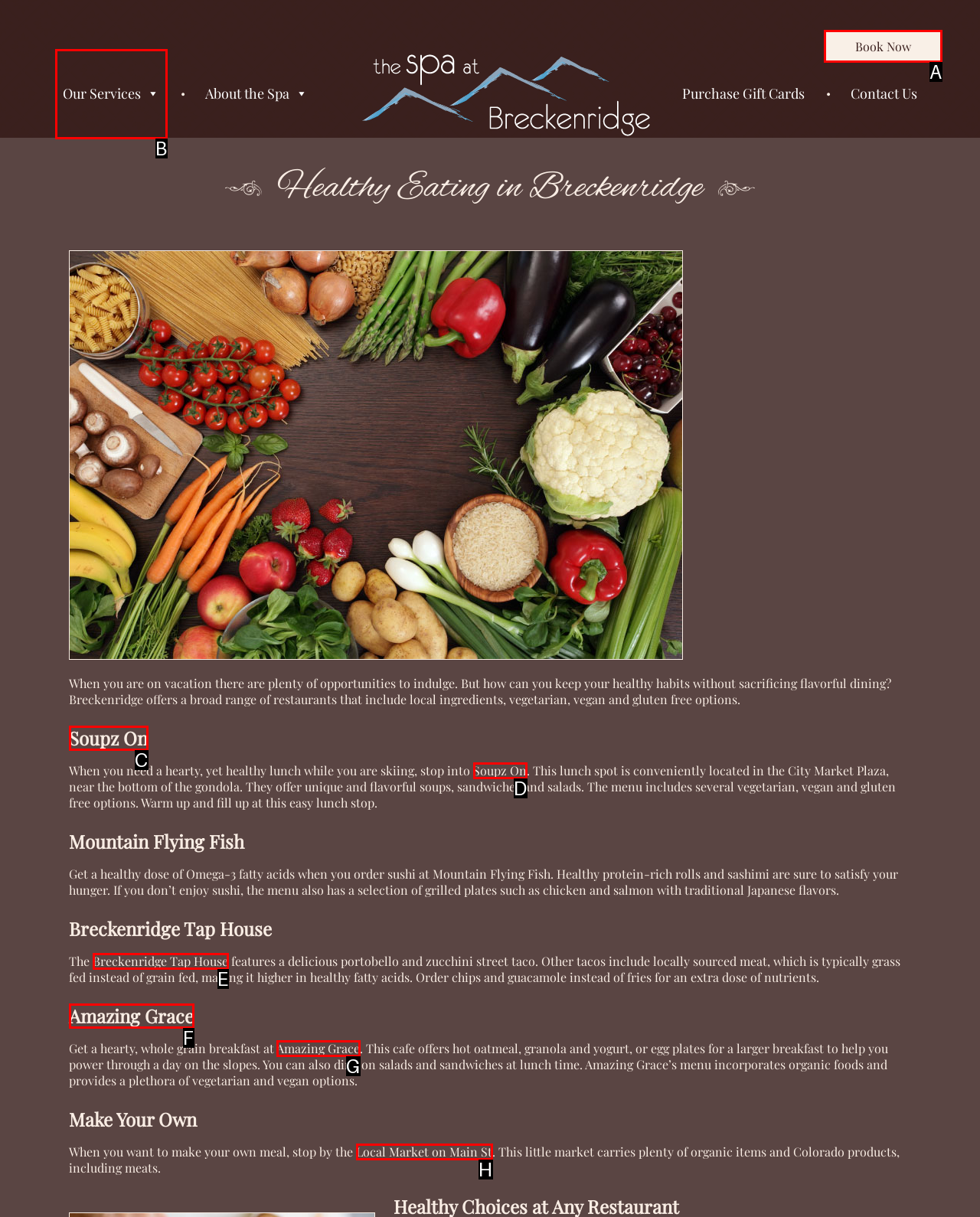Identify the correct UI element to click for the following task: Click on 'Book Now' Choose the option's letter based on the given choices.

A